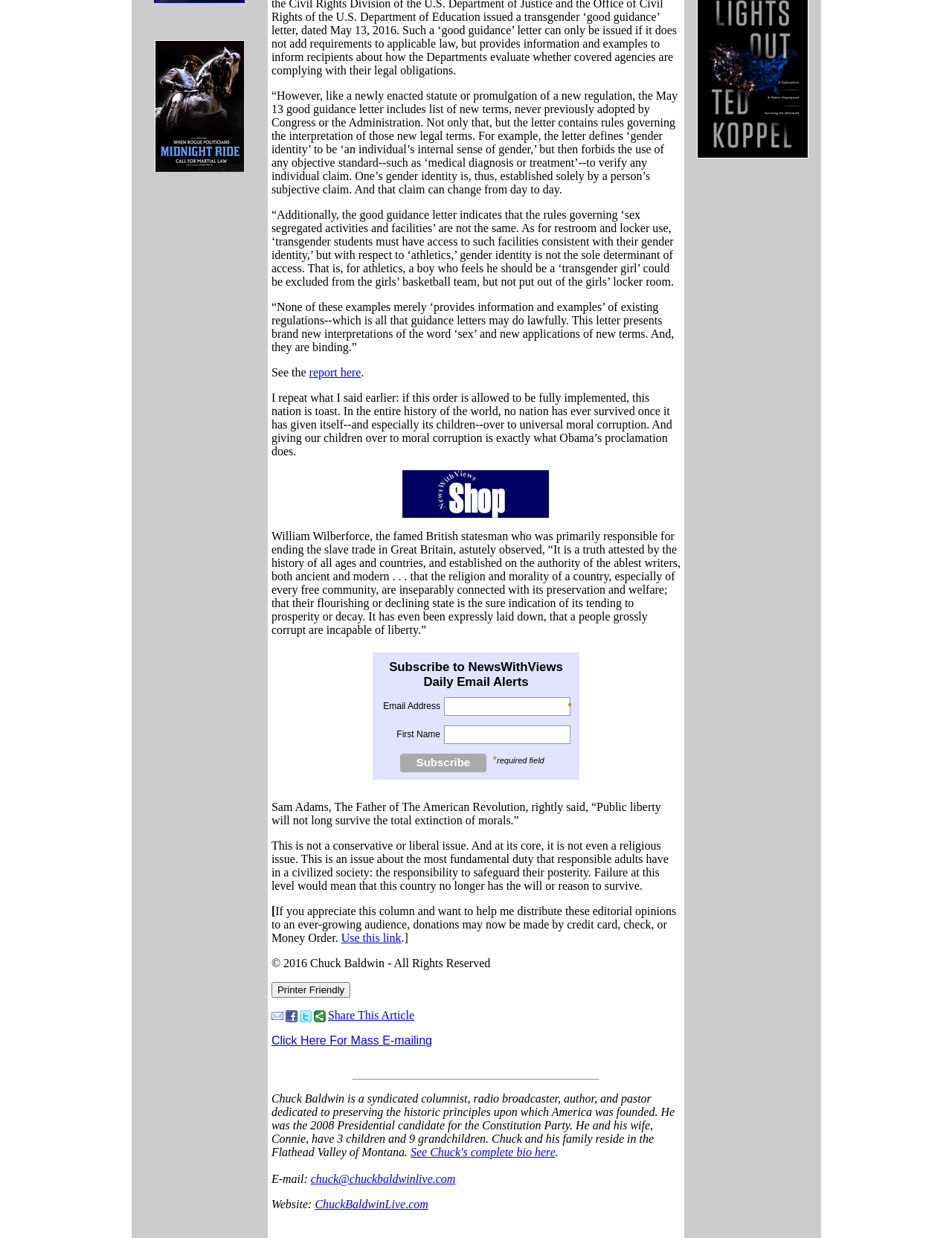Consider the image and give a detailed and elaborate answer to the question: 
How many links are there in the article?

There are multiple links throughout the article, including links to reports, websites, and email addresses, as well as social media sharing links at the bottom of the page.